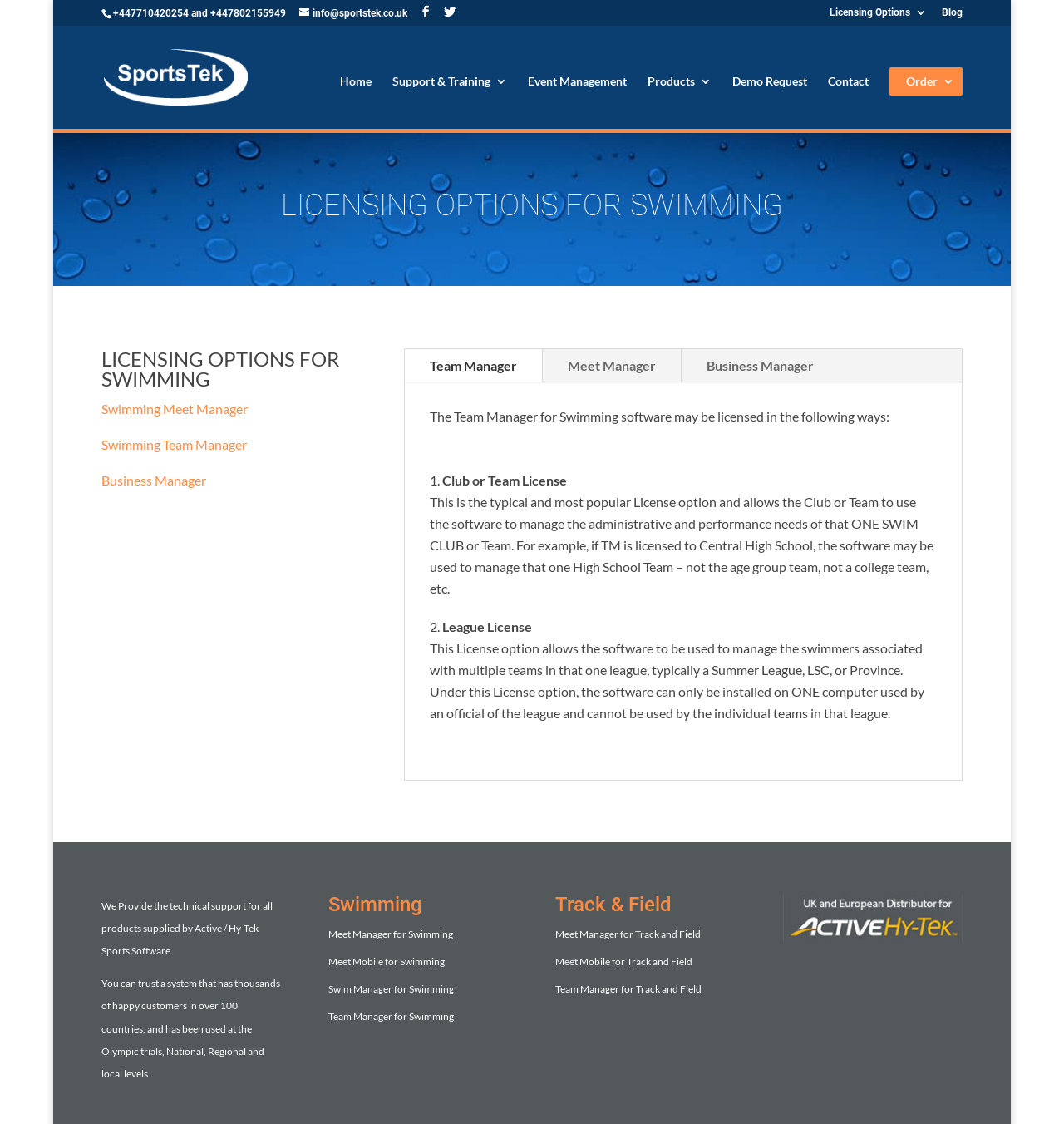Use the information in the screenshot to answer the question comprehensively: What are the two sports mentioned on the webpage?

The webpage mentions two sports: Swimming, which has several software options listed, and Track & Field, which also has software options listed.